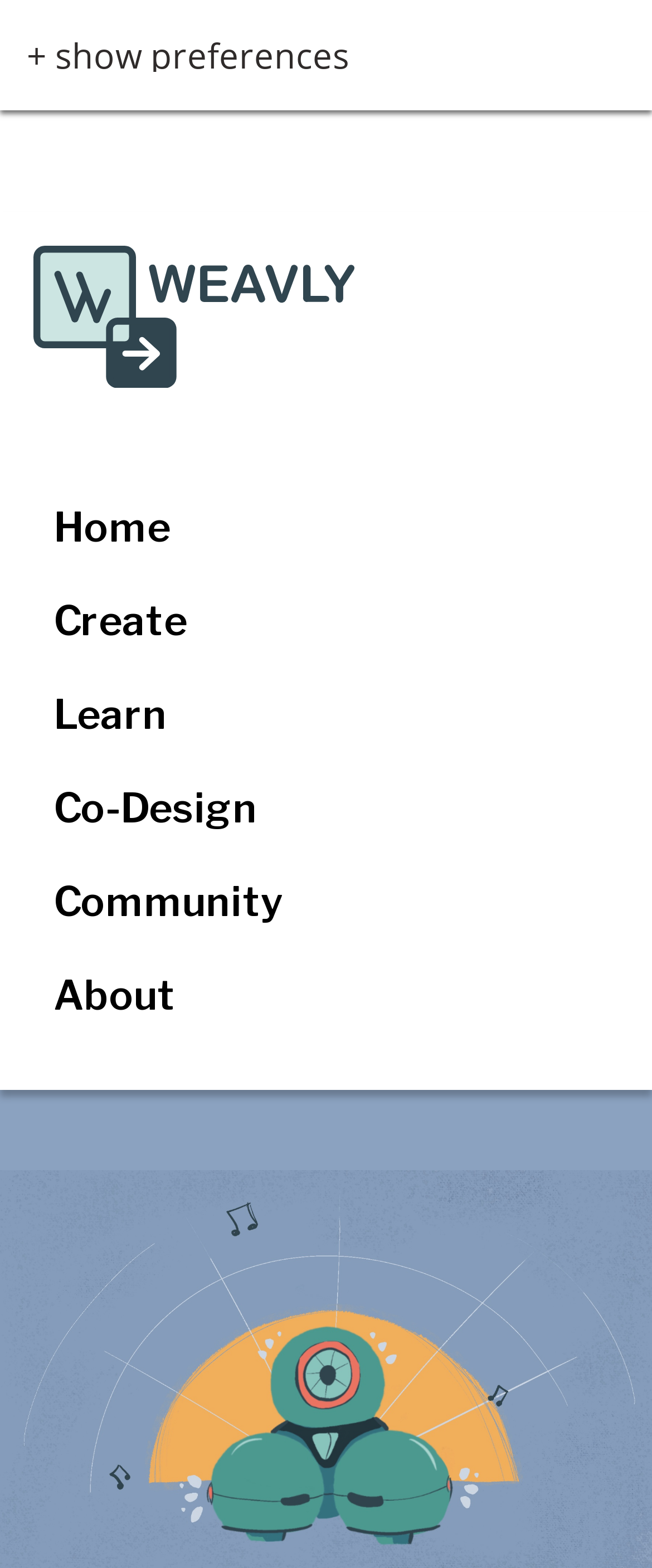Extract the bounding box coordinates for the UI element described by the text: "(810) 730-1715". The coordinates should be in the form of [left, top, right, bottom] with values between 0 and 1.

None